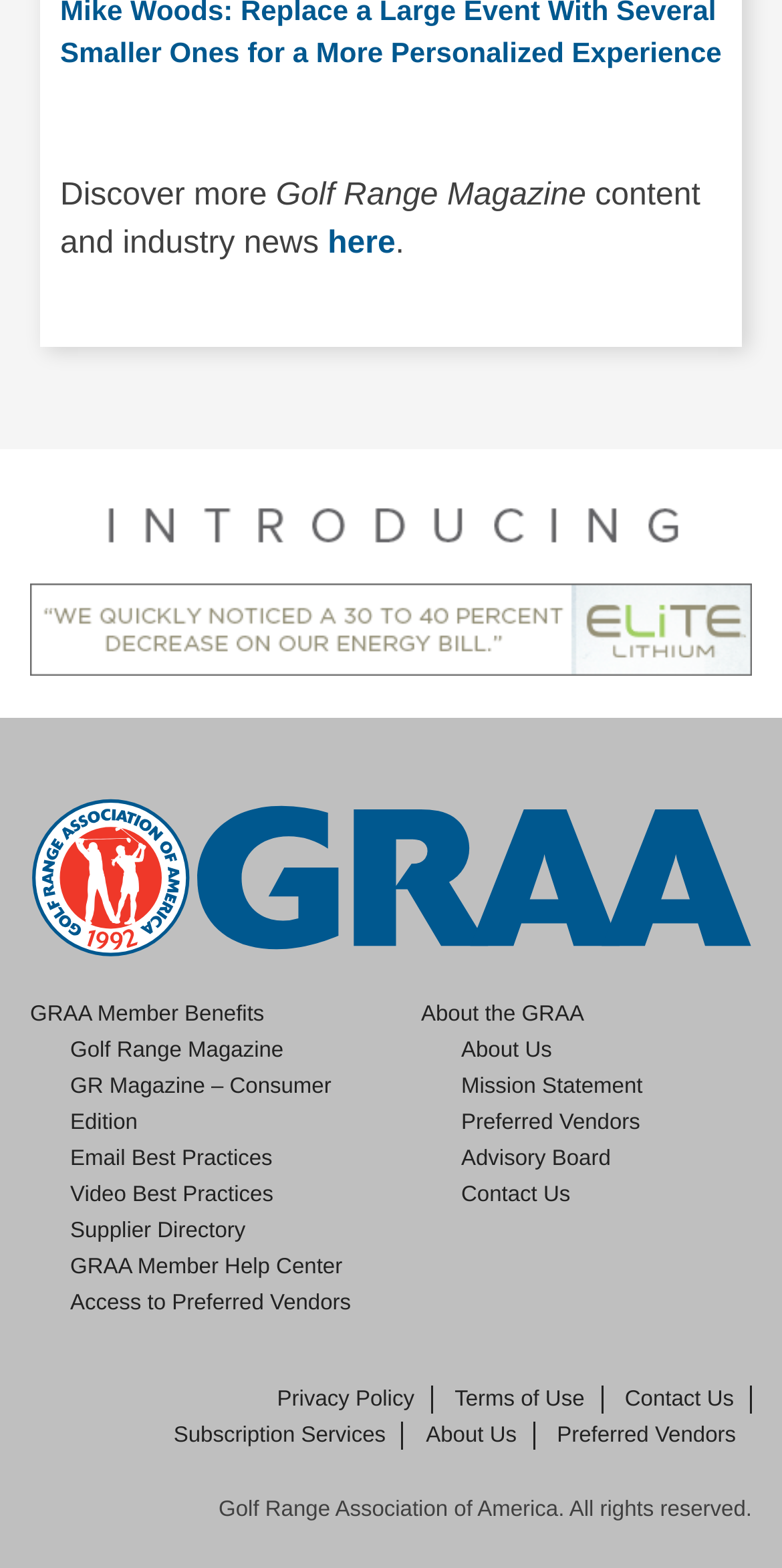Determine the bounding box coordinates of the region to click in order to accomplish the following instruction: "Learn about GRAA Member Benefits". Provide the coordinates as four float numbers between 0 and 1, specifically [left, top, right, bottom].

[0.038, 0.64, 0.338, 0.655]